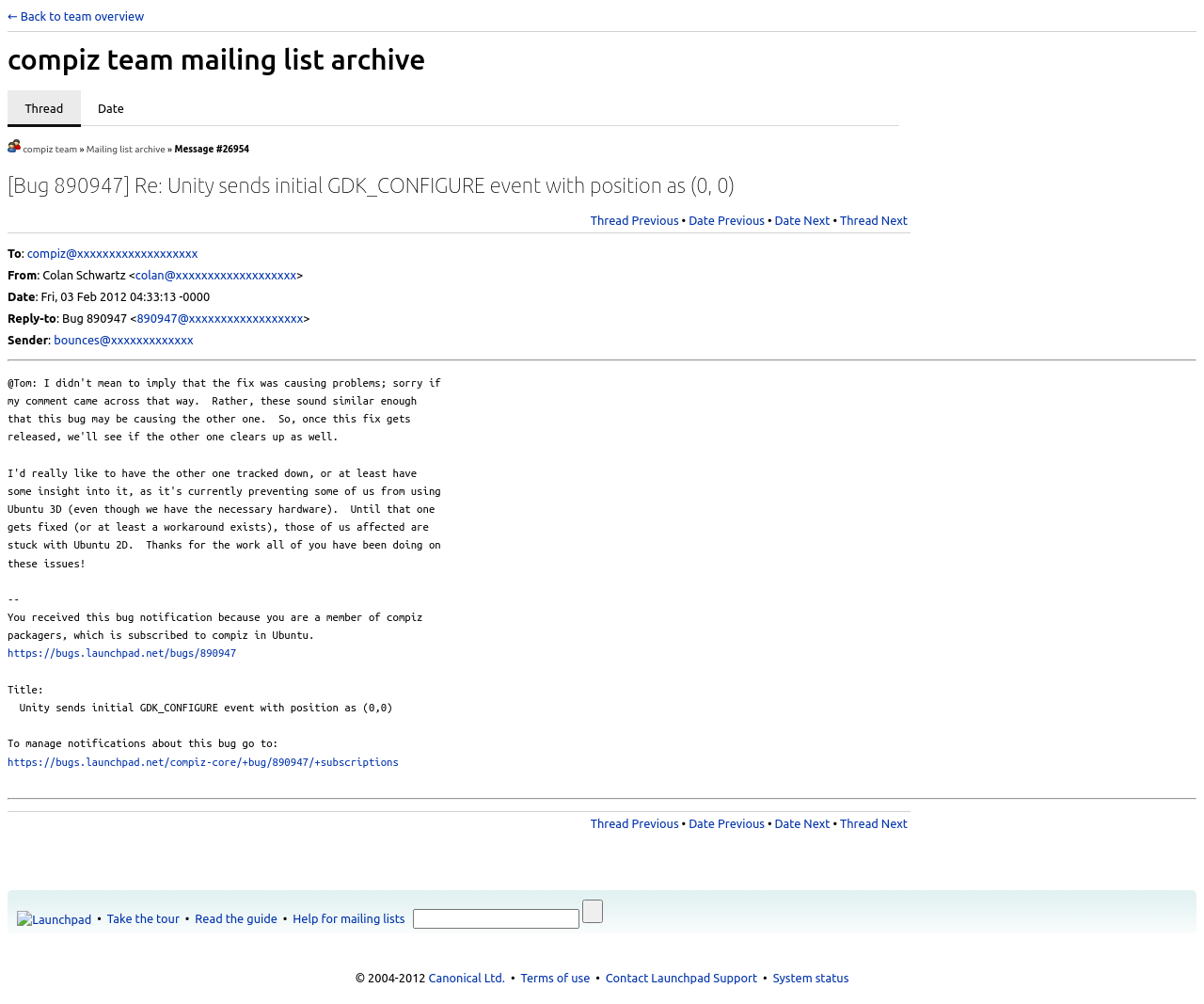Please determine the bounding box coordinates of the clickable area required to carry out the following instruction: "Go back to team overview". The coordinates must be four float numbers between 0 and 1, represented as [left, top, right, bottom].

[0.006, 0.009, 0.12, 0.022]